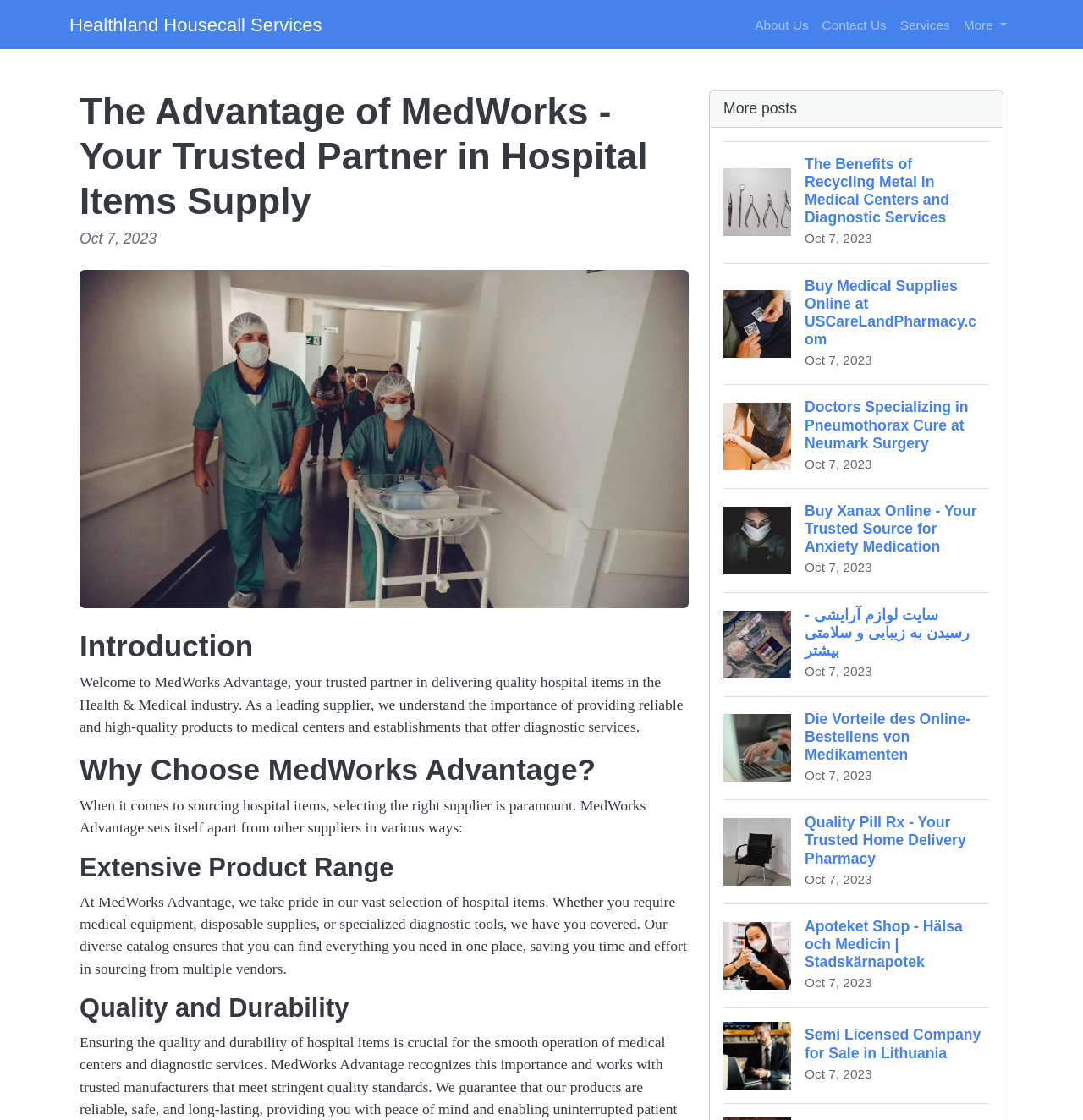Determine the bounding box coordinates for the clickable element required to fulfill the instruction: "Click the 'The Benefits of Recycling Metal in Medical Centers and Diagnostic Services' link". Provide the coordinates as four float numbers between 0 and 1, i.e., [left, top, right, bottom].

[0.668, 0.126, 0.913, 0.235]